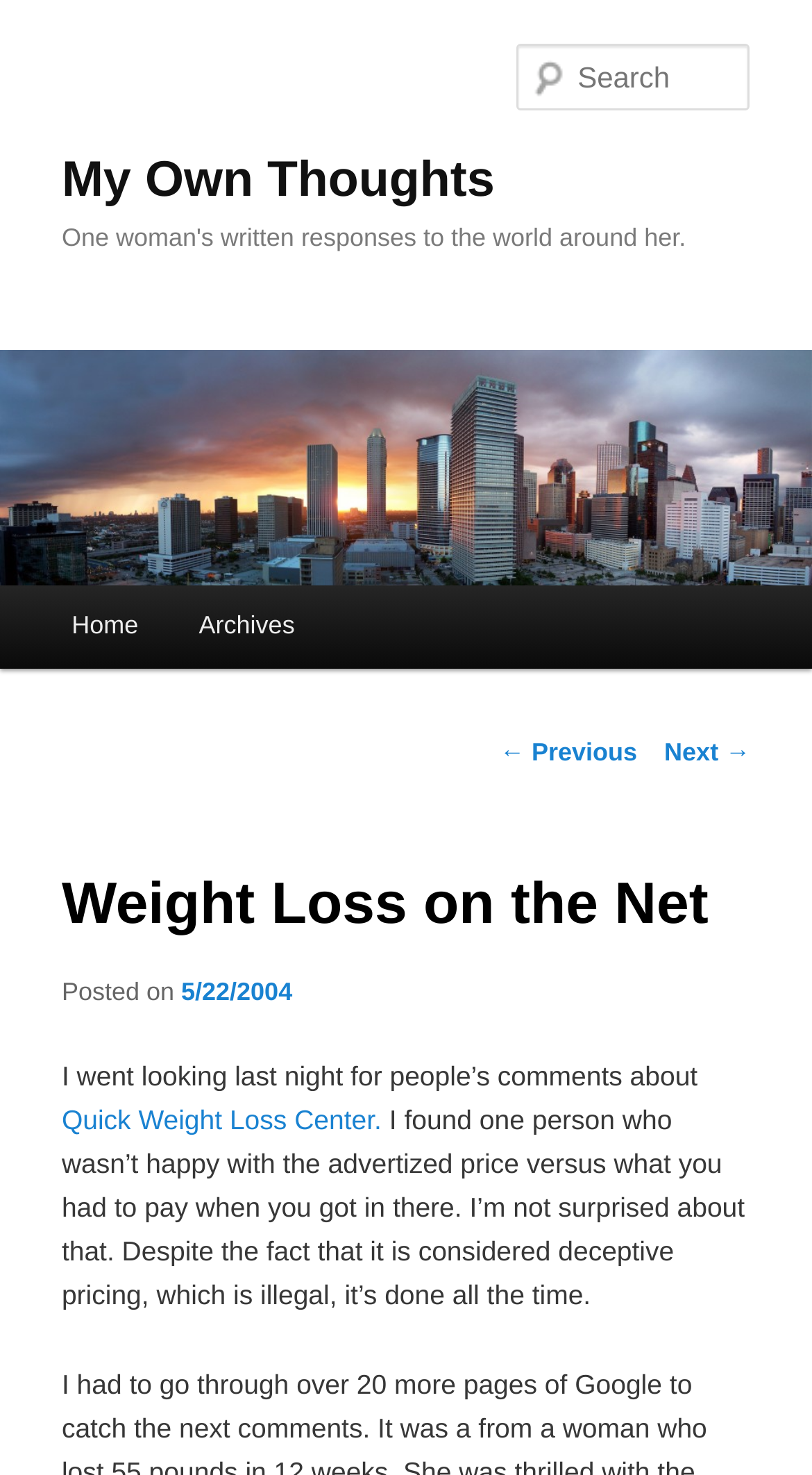Please find the bounding box coordinates of the element's region to be clicked to carry out this instruction: "Read the post from '5/22/2004'".

[0.223, 0.662, 0.36, 0.682]